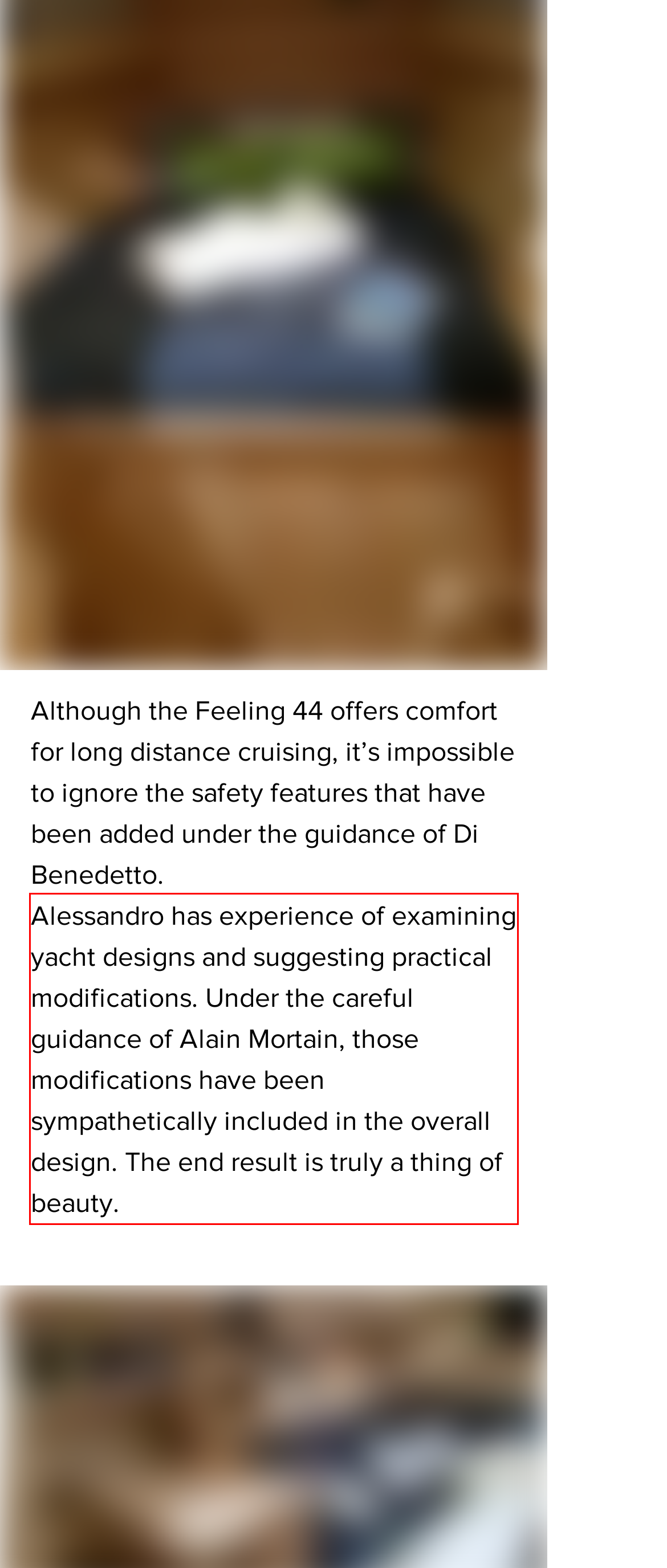You are presented with a webpage screenshot featuring a red bounding box. Perform OCR on the text inside the red bounding box and extract the content.

Alessandro has experience of examining yacht designs and suggesting practical modifications. Under the careful guidance of Alain Mortain, those modifications have been sympathetically included in the overall design. The end result is truly a thing of beauty.